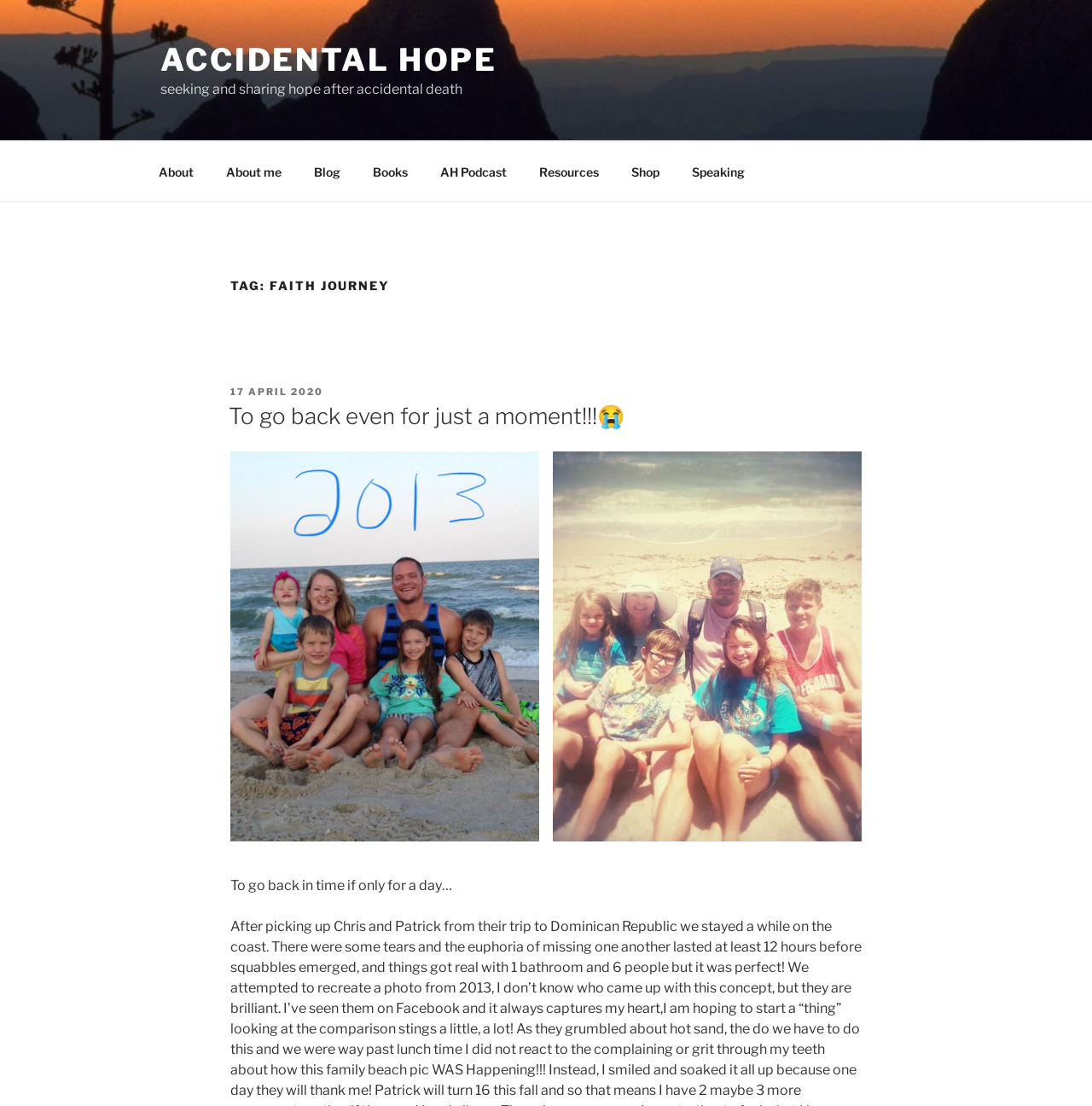Find the bounding box coordinates of the element I should click to carry out the following instruction: "read the post about faith journey".

[0.209, 0.364, 0.572, 0.388]